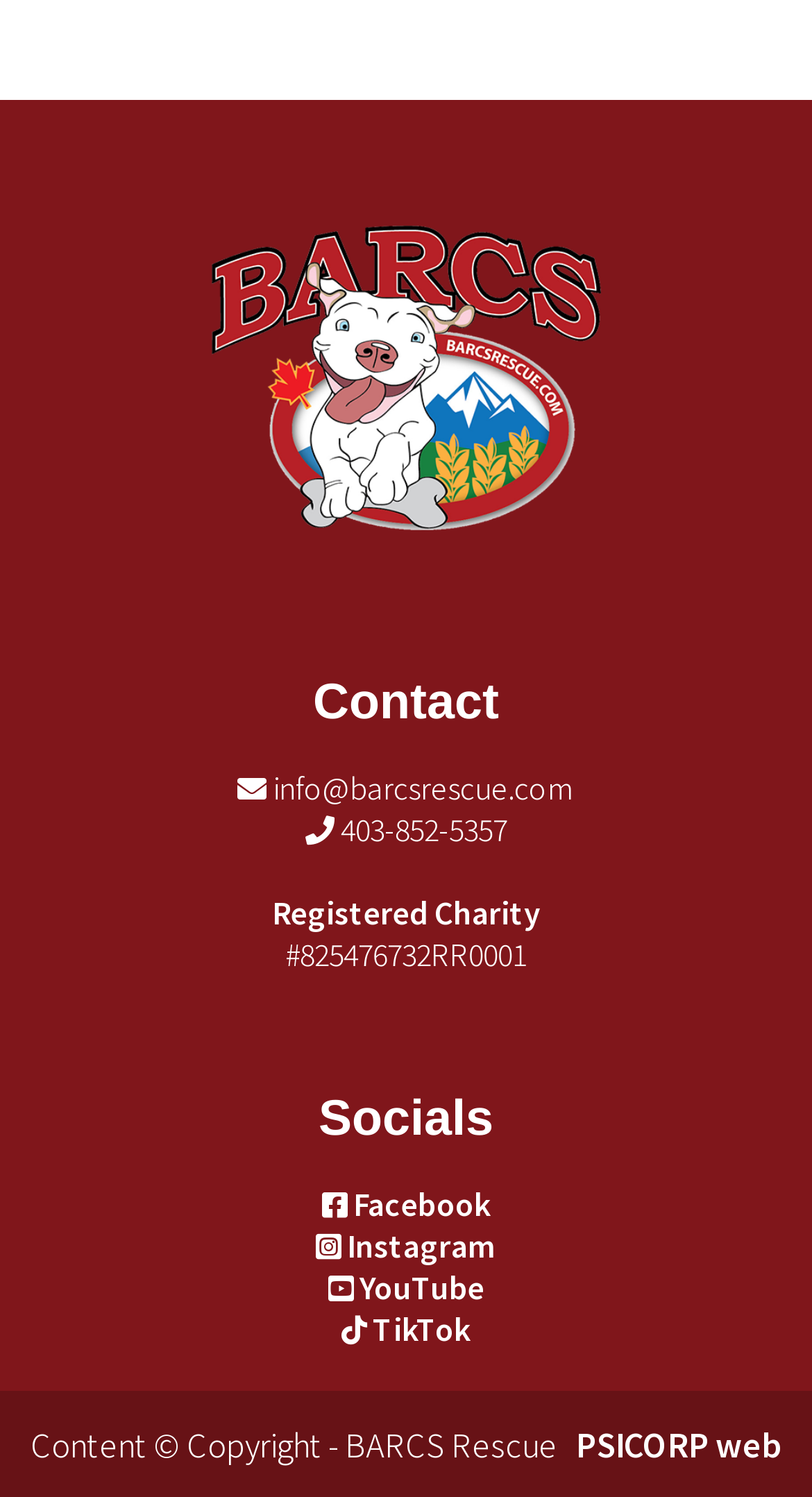What is the charity registration number of BARCS Rescue?
Give a one-word or short-phrase answer derived from the screenshot.

#825476732RR0001